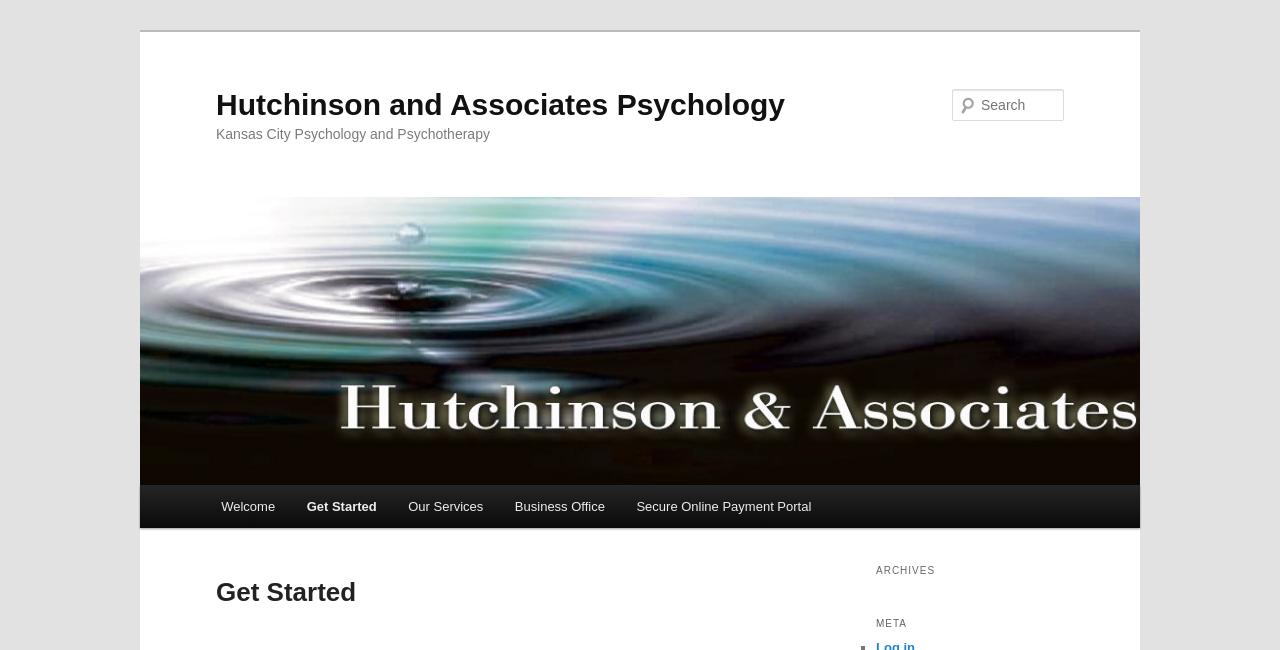Please answer the following question using a single word or phrase: 
What services are offered by the psychology practice?

Psychotherapy and others